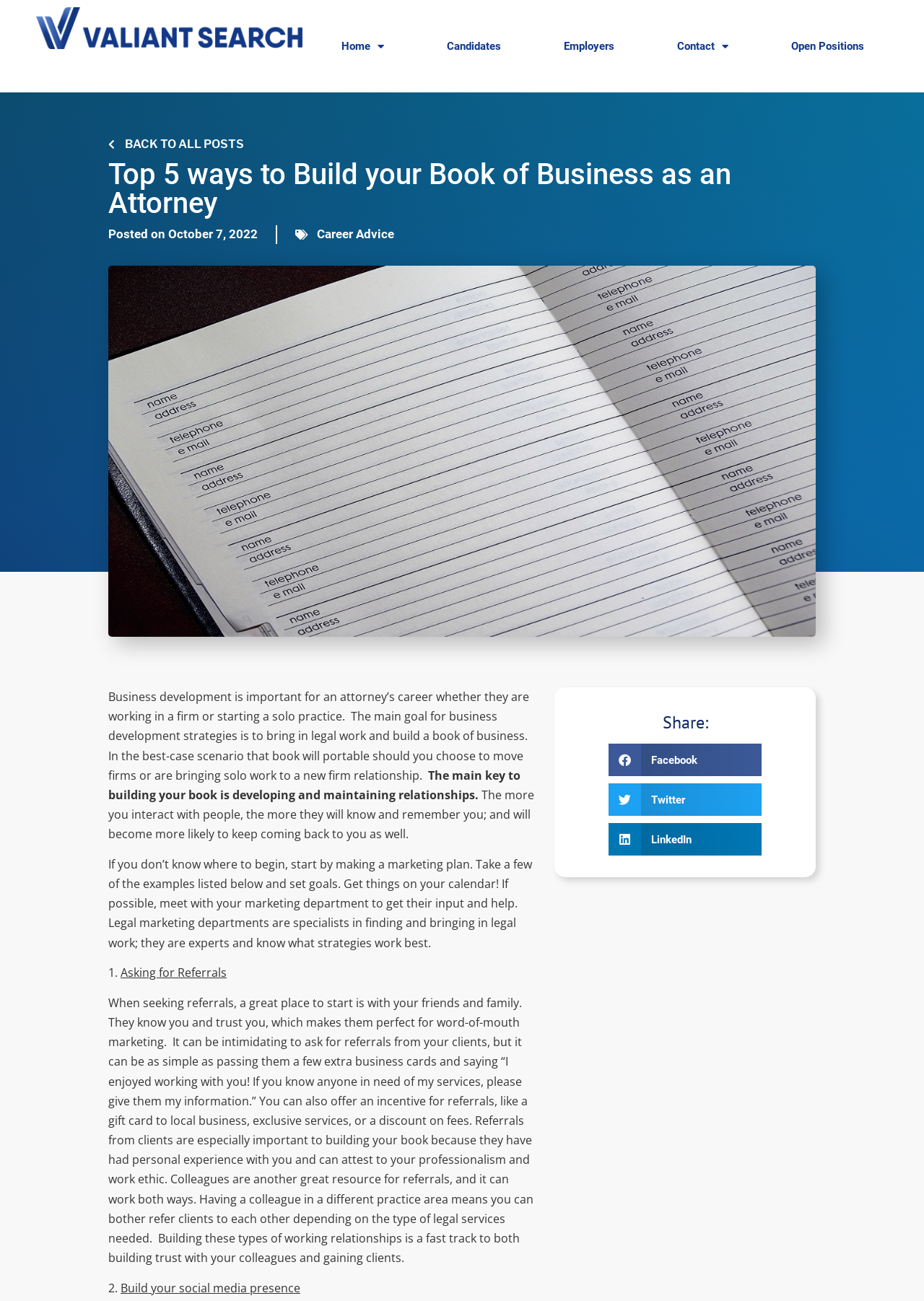Review the image closely and give a comprehensive answer to the question: What is the purpose of building relationships in business development?

According to the webpage, building relationships is important in business development because the more you interact with people, the more they will know and remember you, and will become more likely to keep coming back to you as well, which ultimately leads to getting clients.